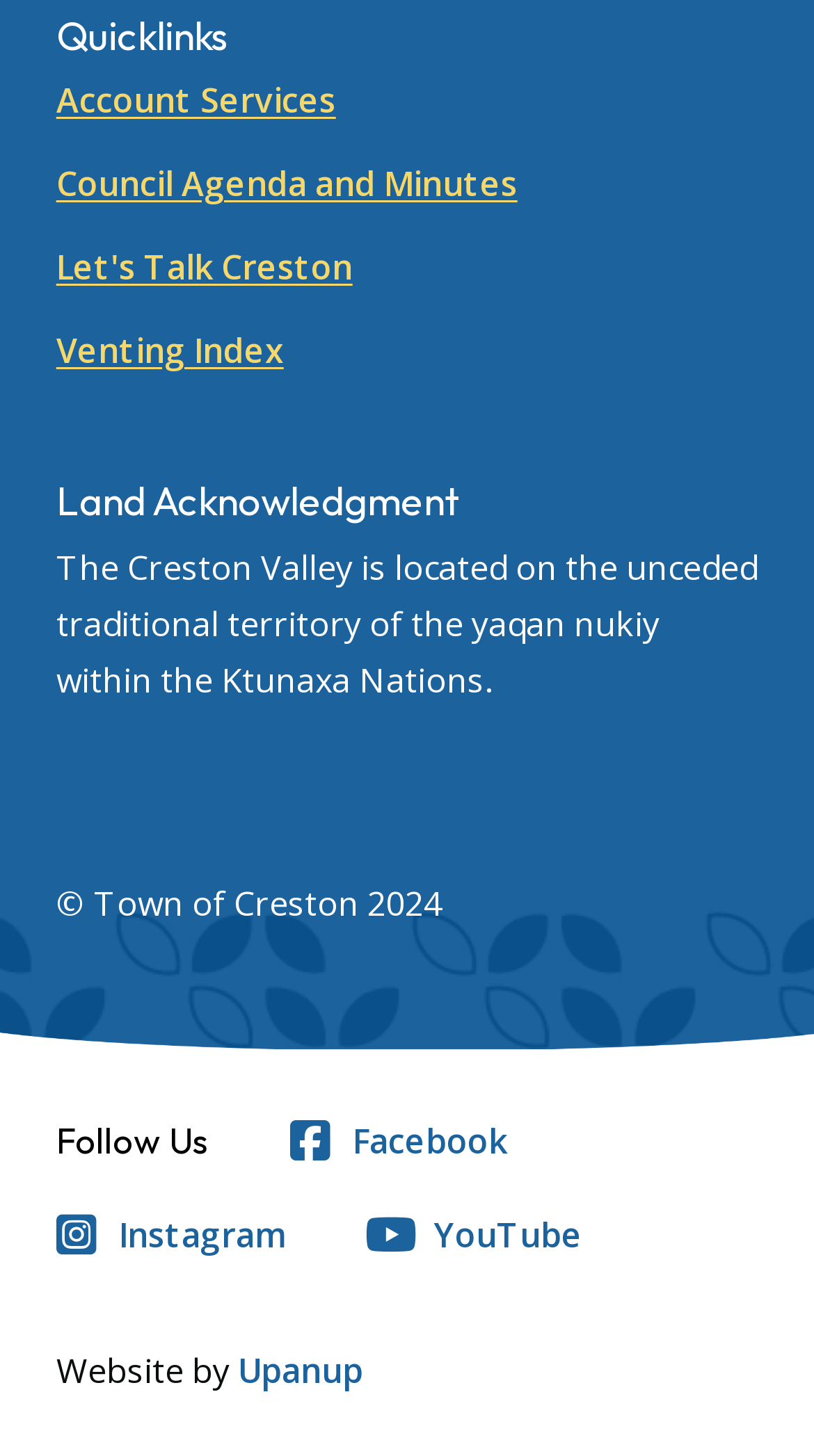Provide the bounding box coordinates for the UI element that is described as: "Council Agenda and Minutes".

[0.069, 0.111, 0.636, 0.142]